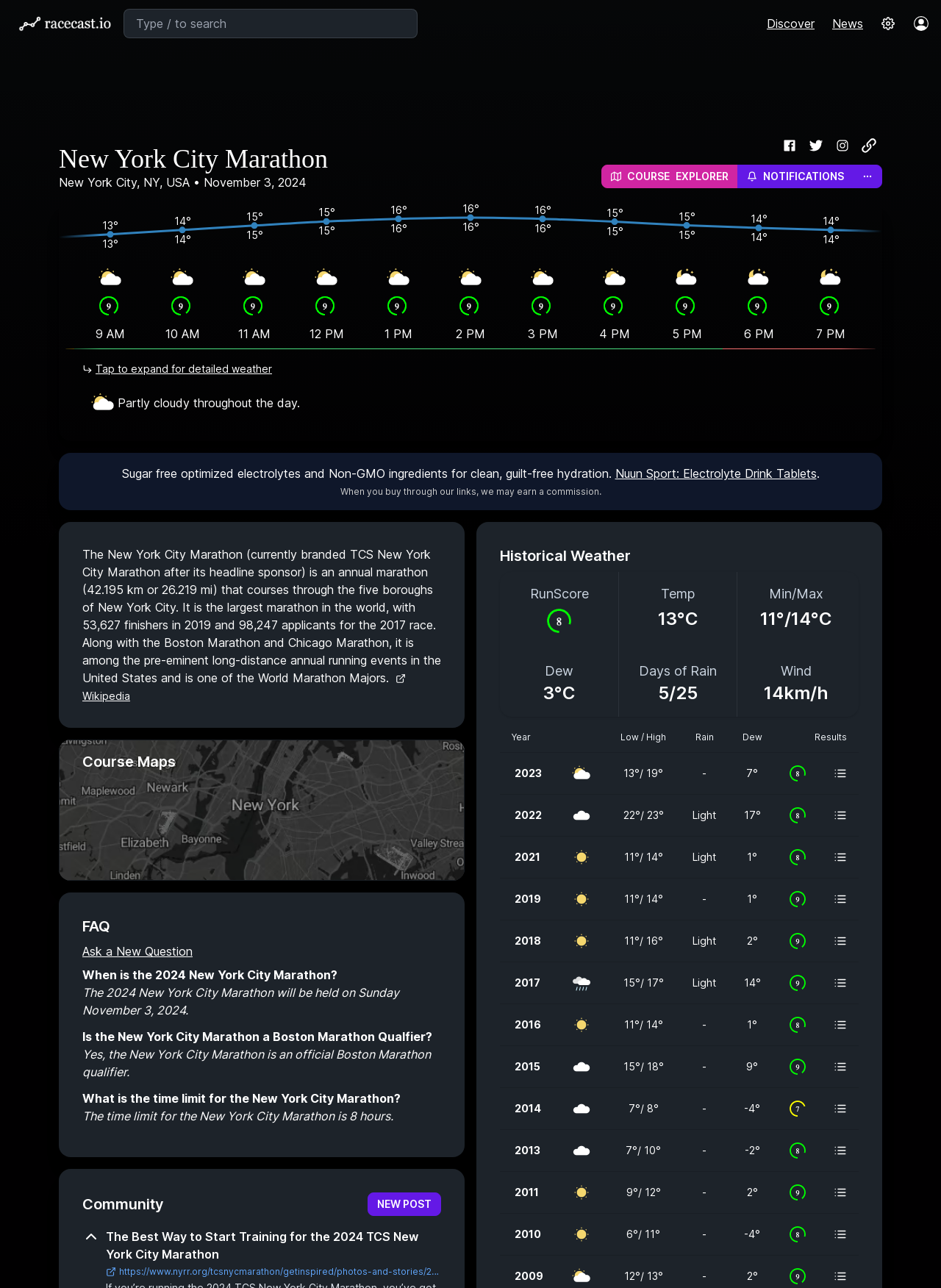What is the purpose of the 'SUBSCRIBE TO TEXTS' button?
Use the information from the screenshot to give a comprehensive response to the question.

I inferred this answer by reading the static text 'Get updates on the New York City Marathon race forecast and be the first to know if the forecast shifts.' which is likely related to the 'SUBSCRIBE TO TEXTS' button.